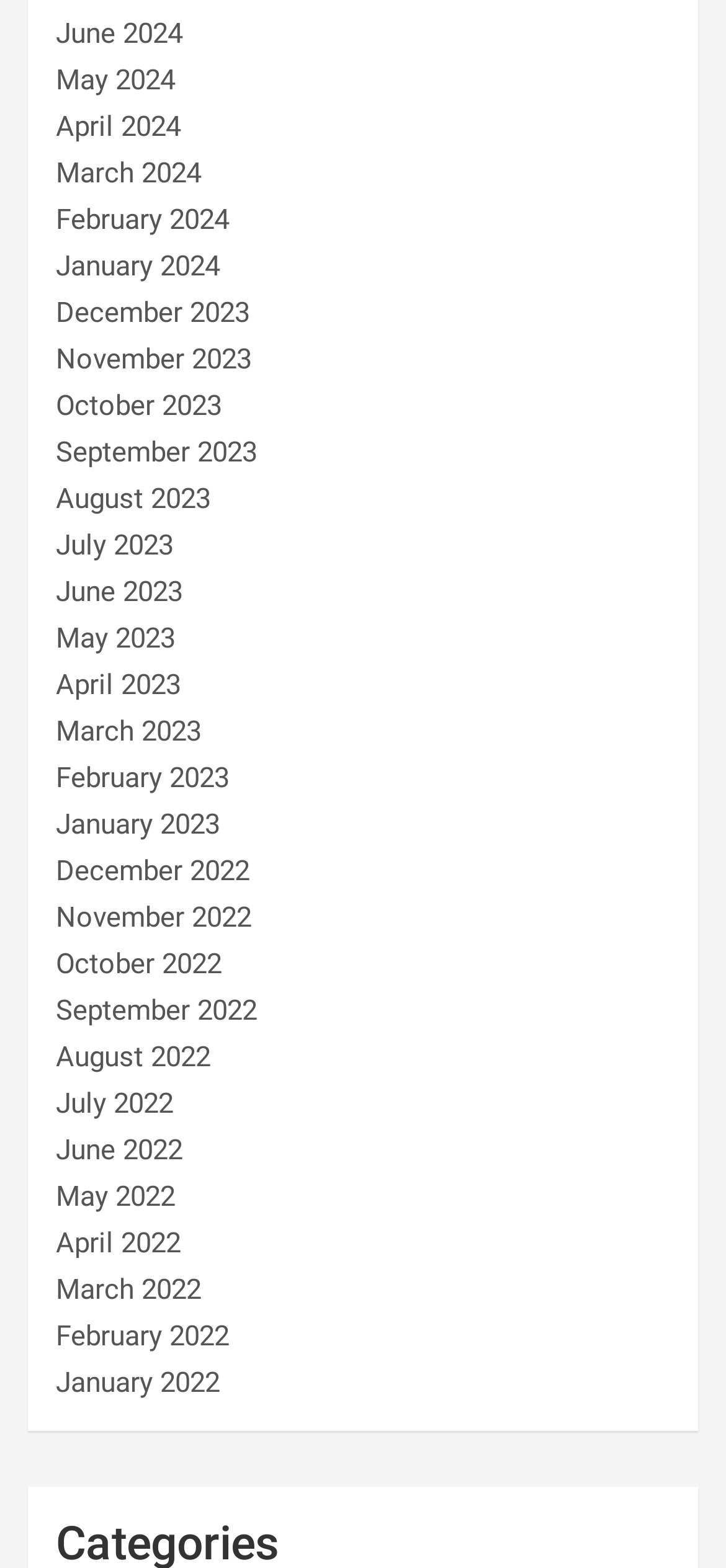Identify the bounding box coordinates of the clickable region to carry out the given instruction: "Click on 'A WordPress Commenter'".

None